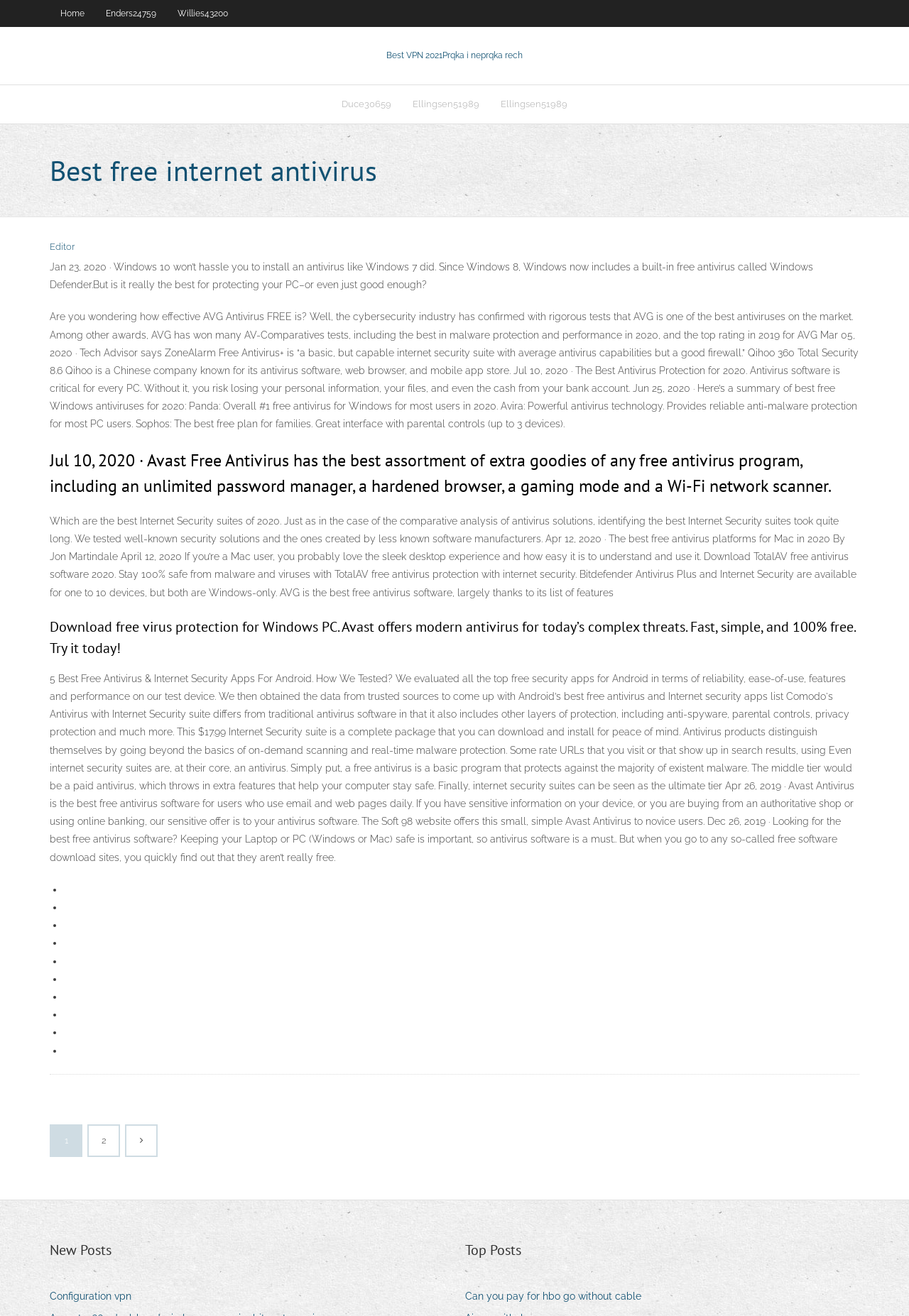Find and specify the bounding box coordinates that correspond to the clickable region for the instruction: "Go to page 2".

[0.098, 0.855, 0.13, 0.878]